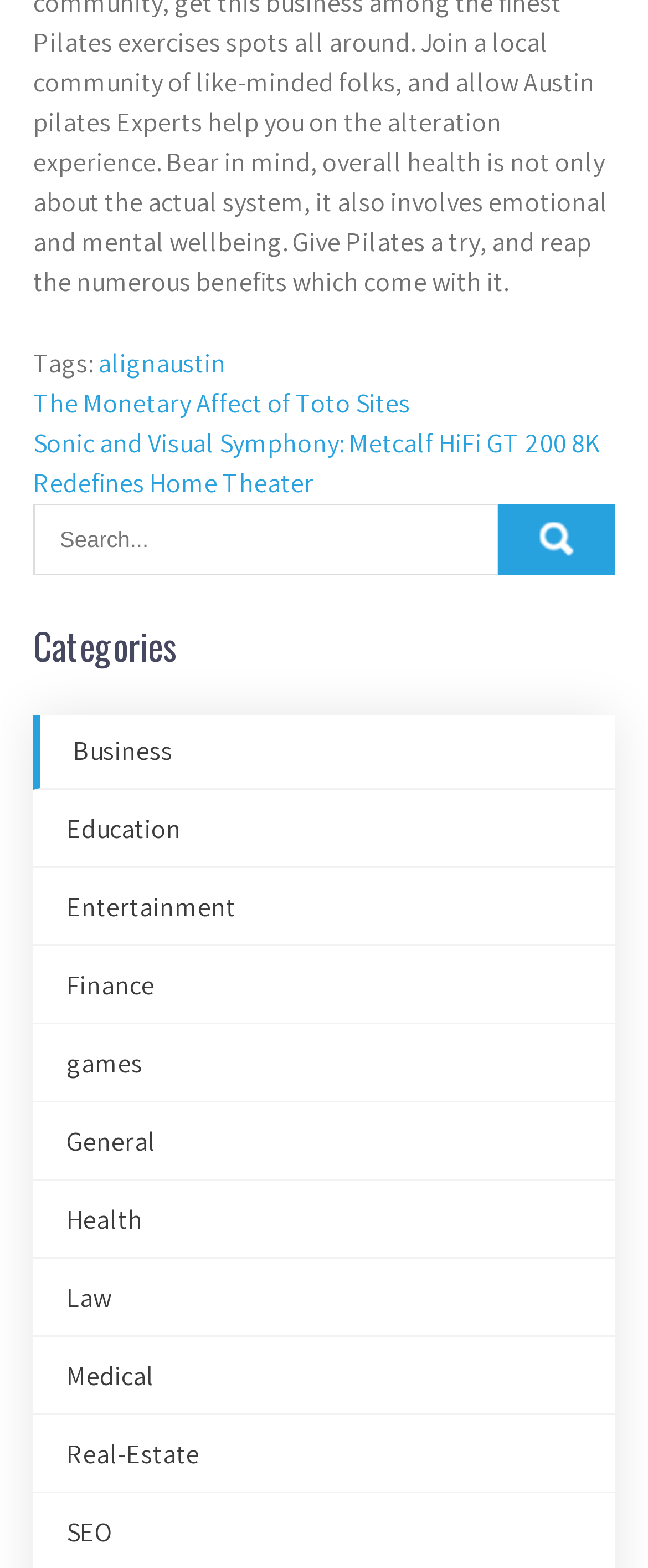Pinpoint the bounding box coordinates of the element to be clicked to execute the instruction: "Browse the 'Business' category".

[0.113, 0.468, 0.267, 0.49]